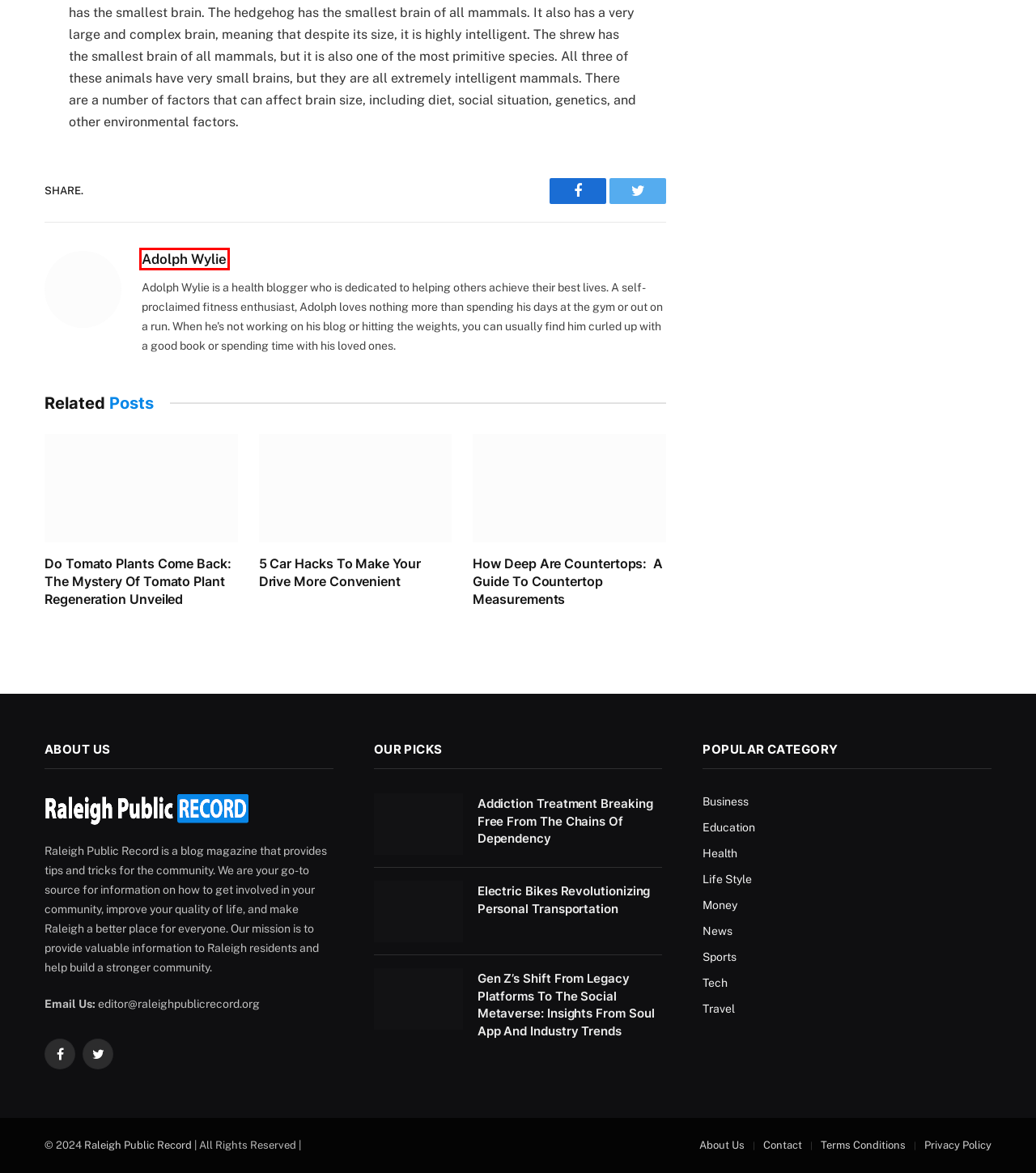You are presented with a screenshot of a webpage with a red bounding box. Select the webpage description that most closely matches the new webpage after clicking the element inside the red bounding box. The options are:
A. Electric Bikes Revolutionizing Personal Transportation - Raleigh Public Records
B. Do Tomato Plants Come Back: The Mystery Of Tomato Plant Regeneration Unveiled
C. Sports Archives - Raleigh Public Records
D. How Deep Are Countertops:  A Guide To Countertop Measurements - Raleigh Public Records
E. Adolph Wylie, Author at Raleigh Public Records
F. 5 Car Hacks To Make Your Drive More Convenient - Raleigh Public Records
G. News Archives - Raleigh Public Records
H. Education Archives - Raleigh Public Records

E